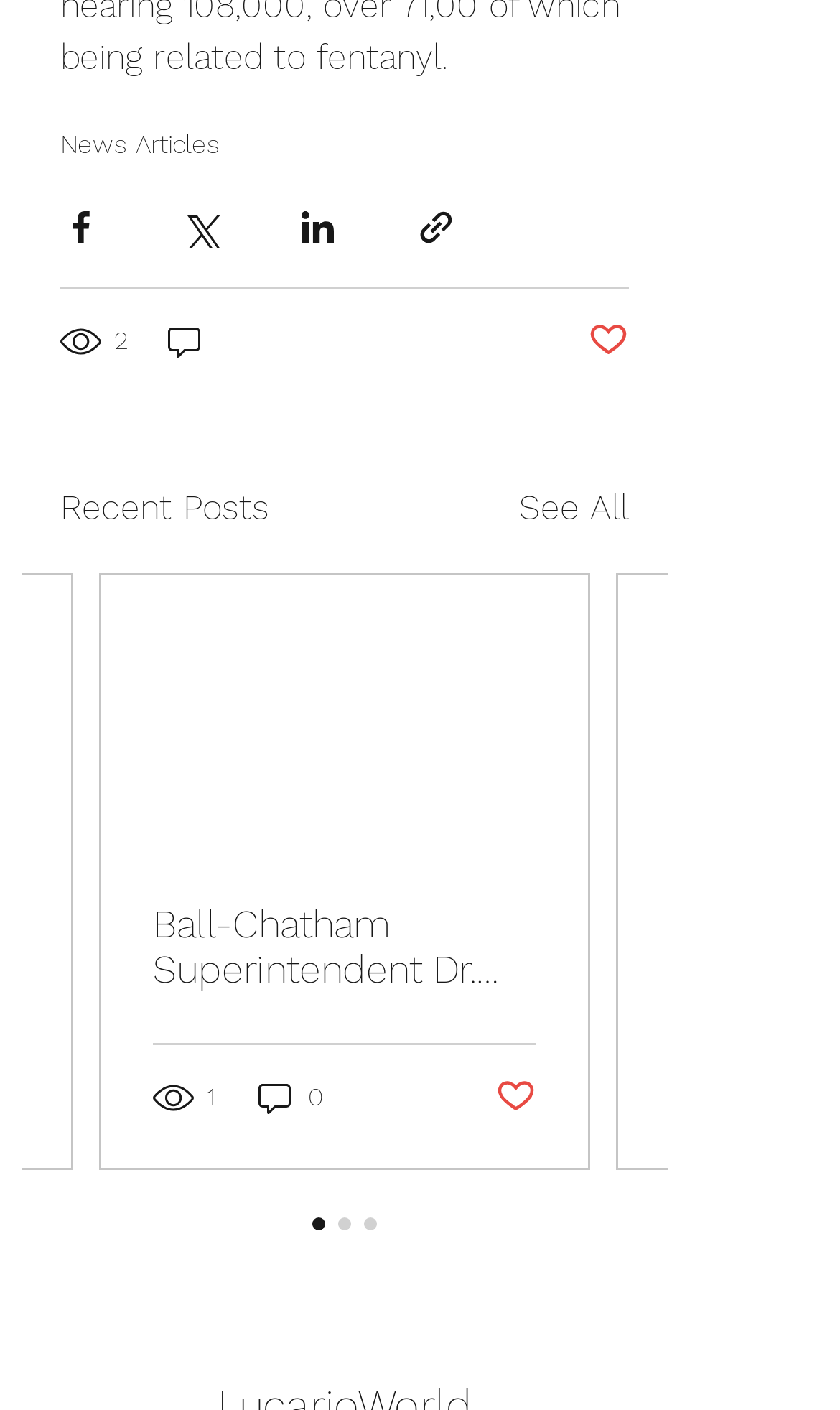Locate the bounding box coordinates of the clickable element to fulfill the following instruction: "View recent posts". Provide the coordinates as four float numbers between 0 and 1 in the format [left, top, right, bottom].

[0.072, 0.342, 0.321, 0.379]